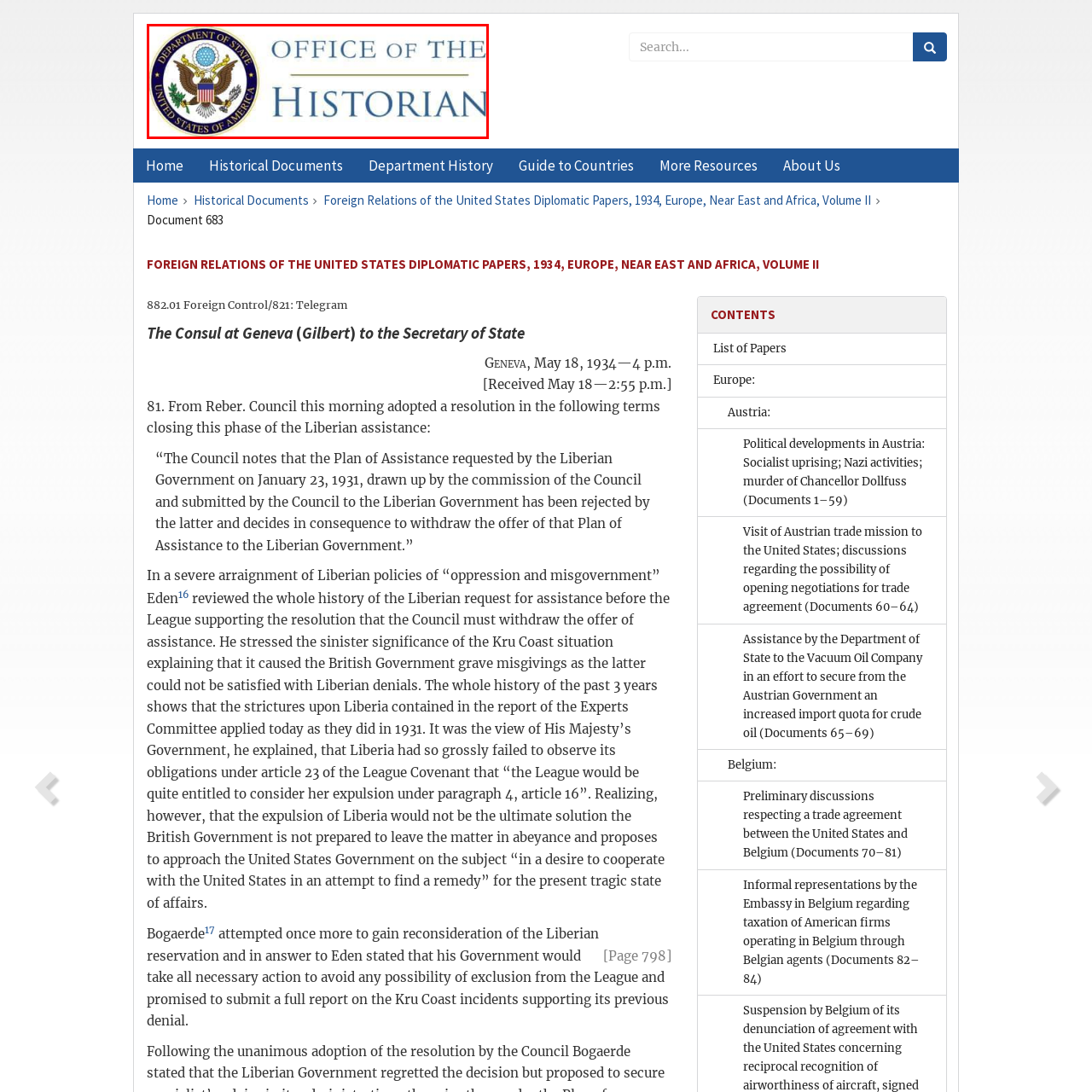Check the section outlined in red, What is written around the circular seal? Please reply with a single word or phrase.

UNITED STATES OF AMERICA